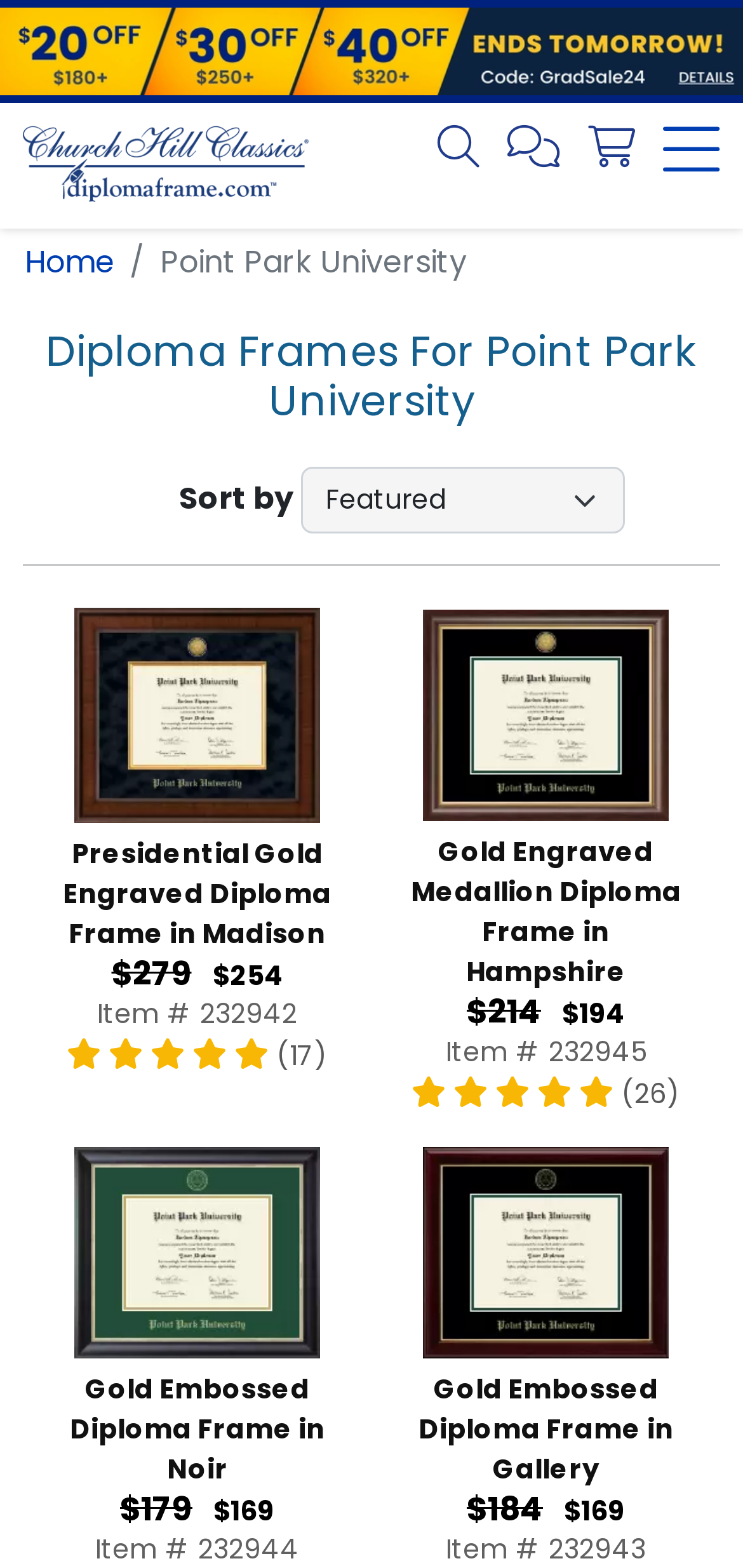What is the name of the university for which the diploma frames are designed?
Based on the screenshot, give a detailed explanation to answer the question.

I found the breadcrumb navigation and saw that the university name is Point Park University, which is the same as the text in the meta description.